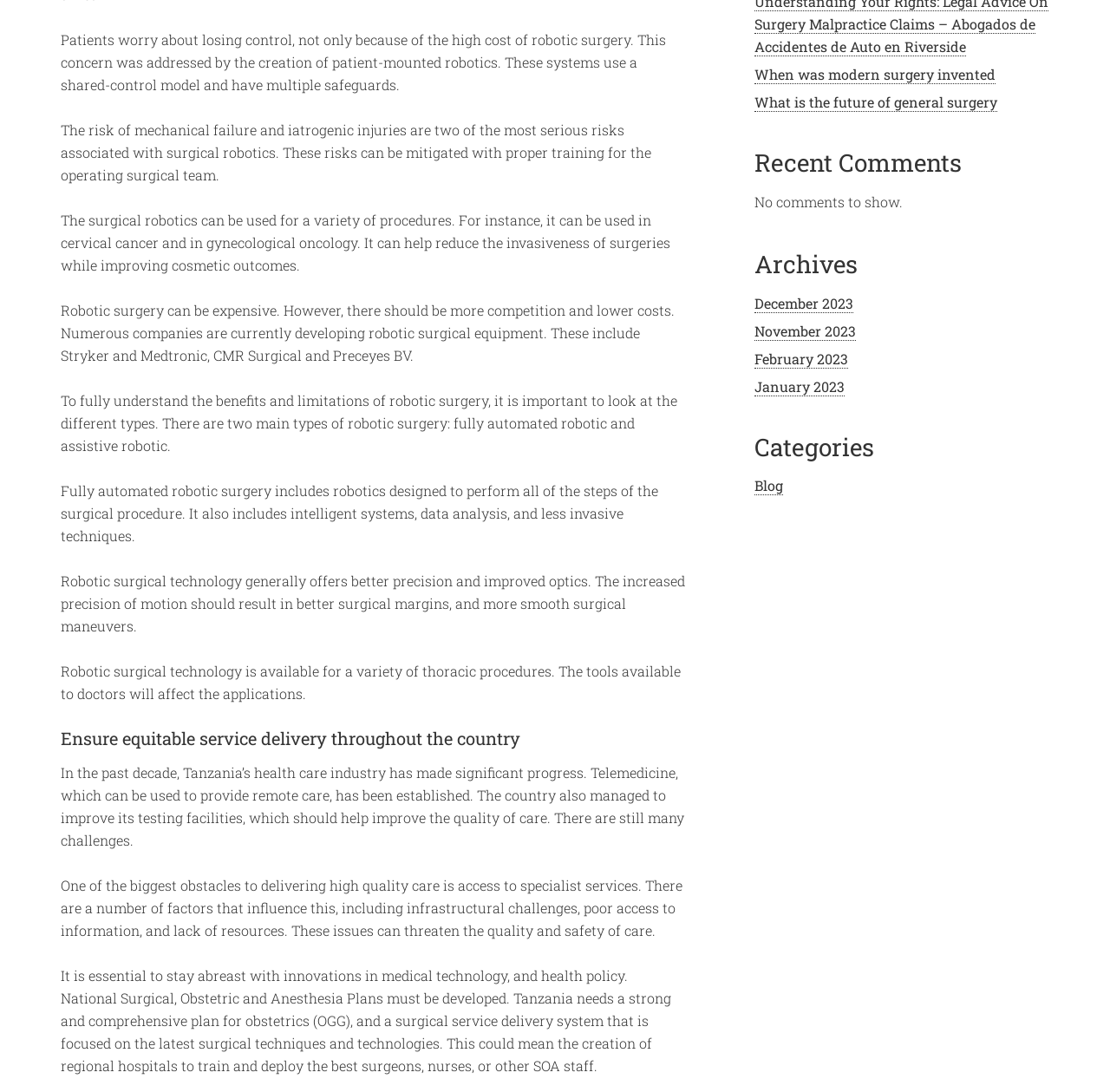Based on the provided description, "December 2023", find the bounding box of the corresponding UI element in the screenshot.

[0.68, 0.269, 0.769, 0.287]